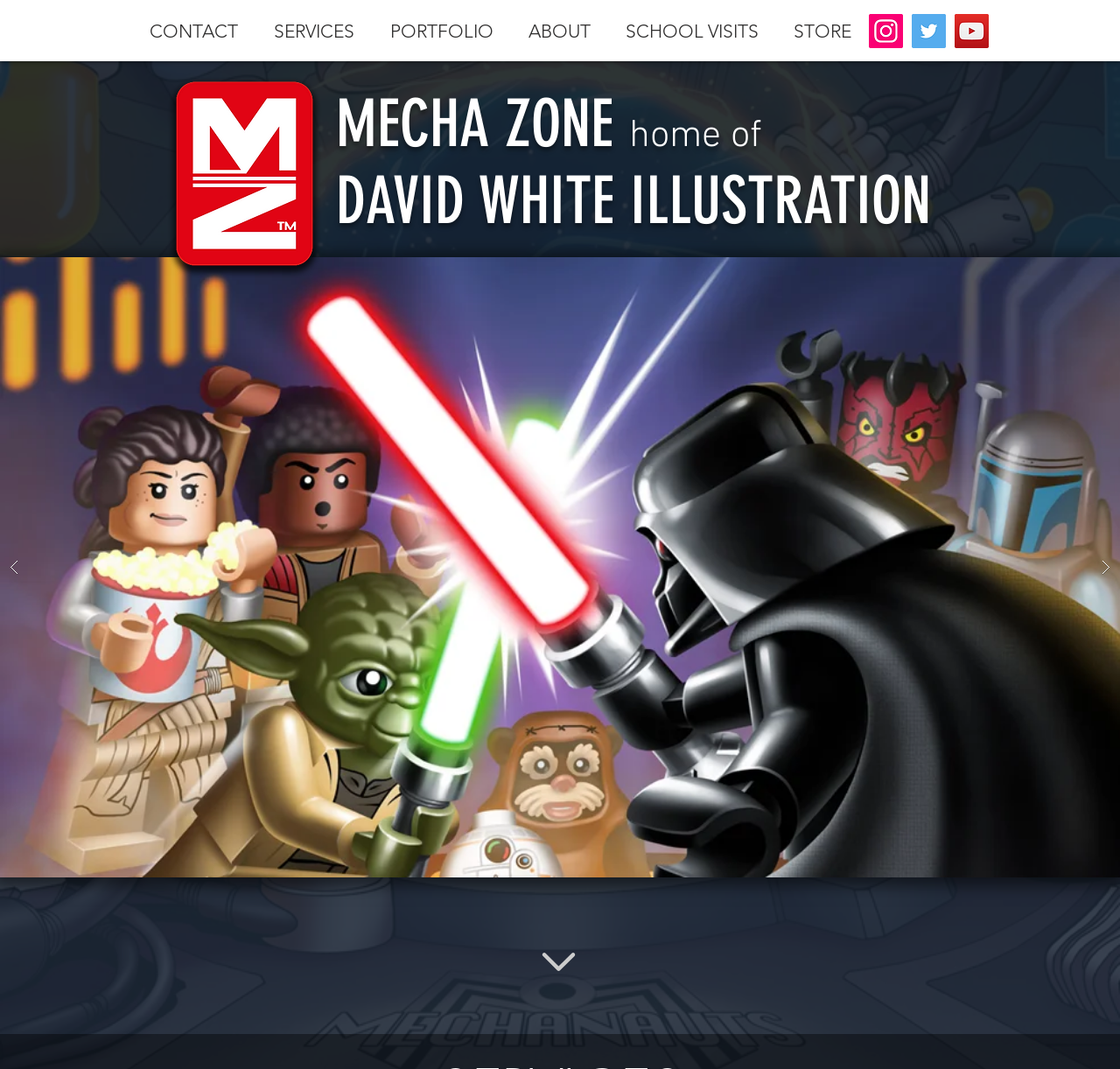What is the name of the illustration service provider?
Please provide a comprehensive answer based on the details in the screenshot.

The name of the illustration service provider can be found in the heading element 'DAVID WHITE ILLUSTRATION' which is a part of the webpage's main content.